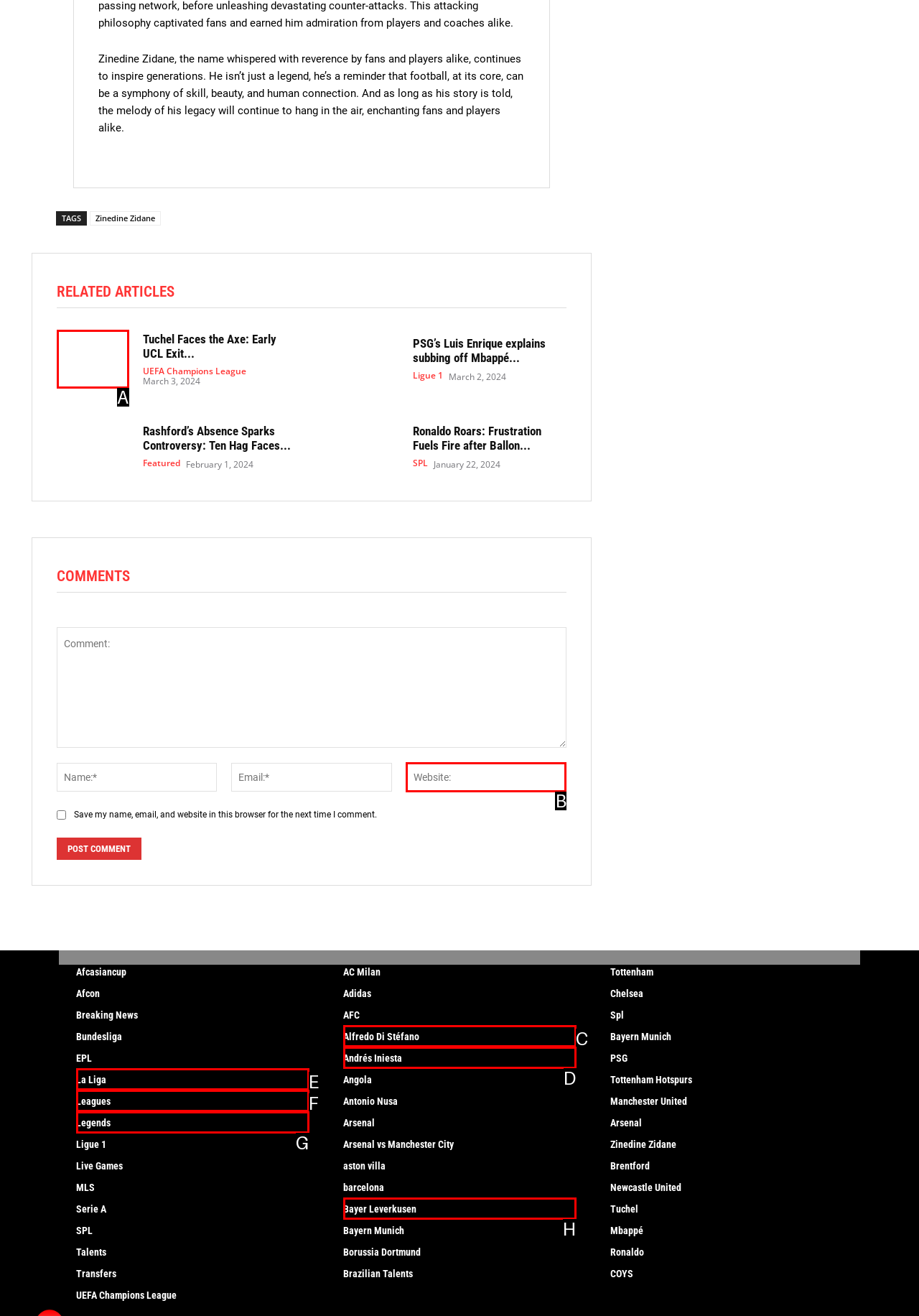Select the proper UI element to click in order to perform the following task: Click on the link to read about Tuchel Faces the Axe: Early UCL Exit Could Spell Doom for Bayern Coach. Indicate your choice with the letter of the appropriate option.

A